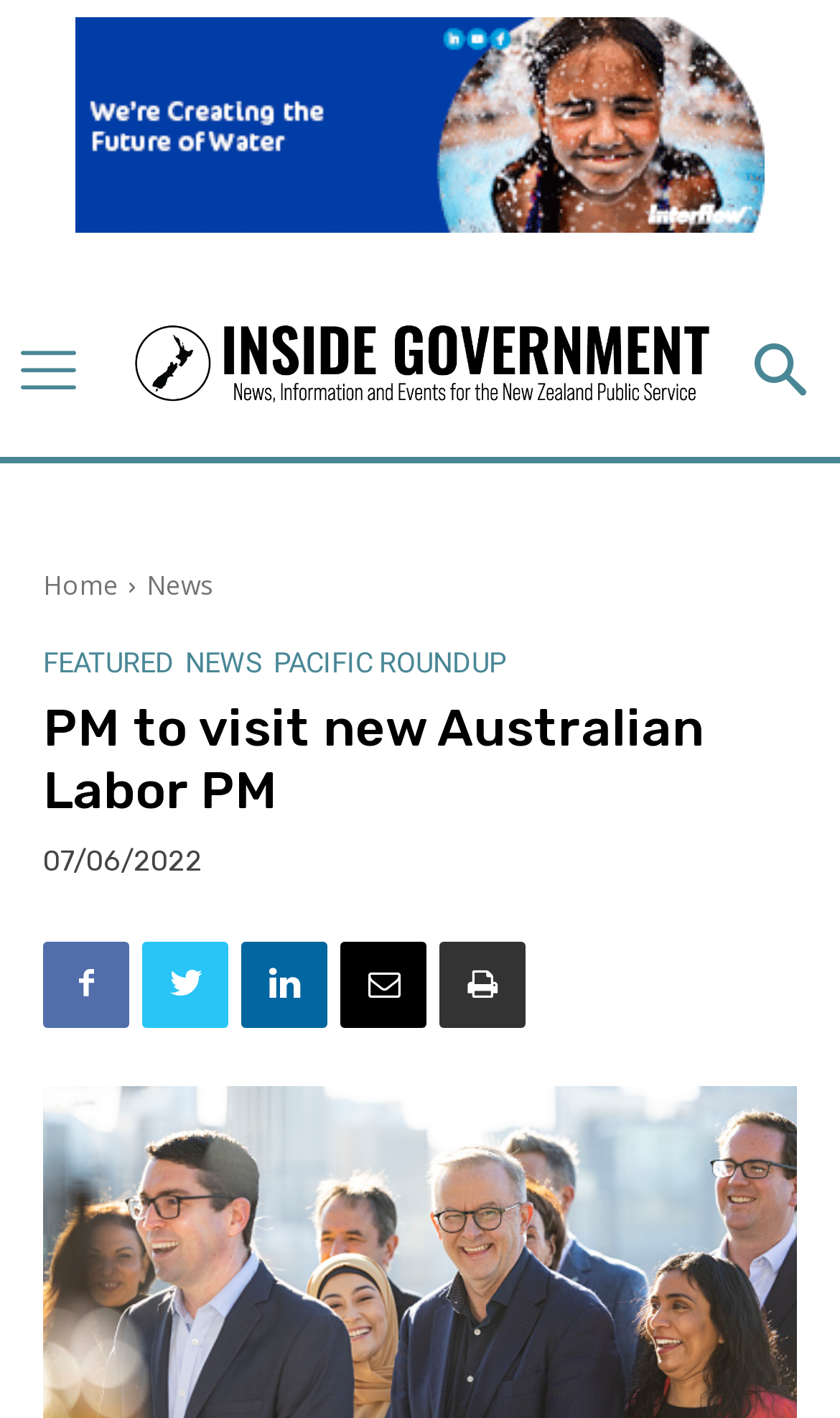How many navigation links are there? From the image, respond with a single word or brief phrase.

4